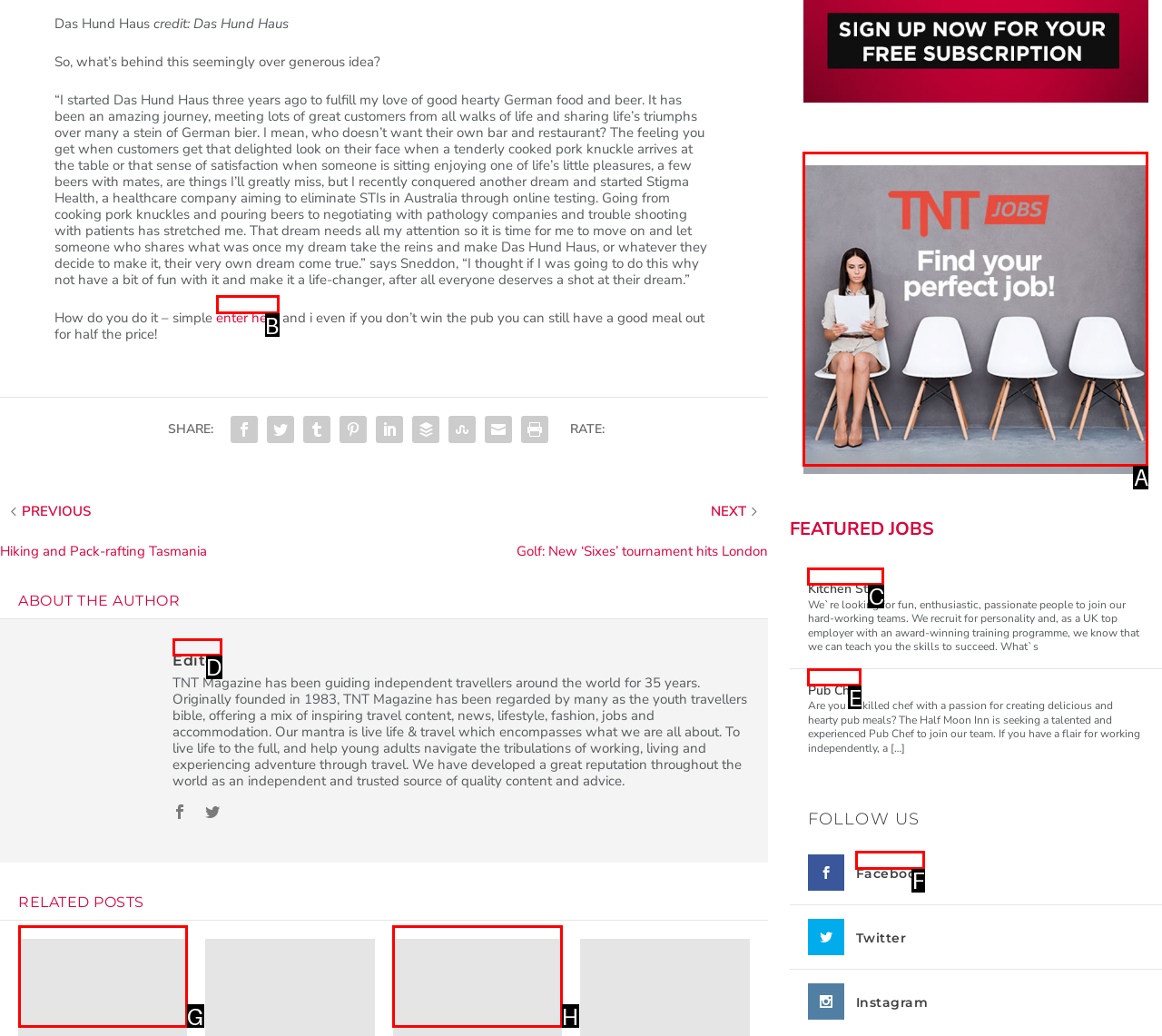Which option should I select to accomplish the task: Follow TNT Magazine on Facebook? Respond with the corresponding letter from the given choices.

F